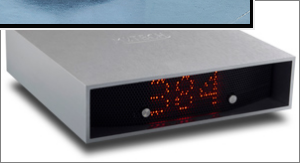Give an in-depth description of the image.

This image features the M2Tech Young Digital-to-Analog Converter, a sleek and modern audio device designed for high-fidelity sound reproduction. The unit is presented in a minimalistic silver chassis, showcasing a polished exterior that emphasizes its contemporary design. A prominent feature of the device is its digital display, which features bright red numerals indicating the sampling rate, adding a tech-savvy aesthetic. With the capability to handle up to 32-bit/384kHz audio files, the M2Tech Young aims to deliver superior sound quality and is positioned as a competitive choice in the high-end audio market.